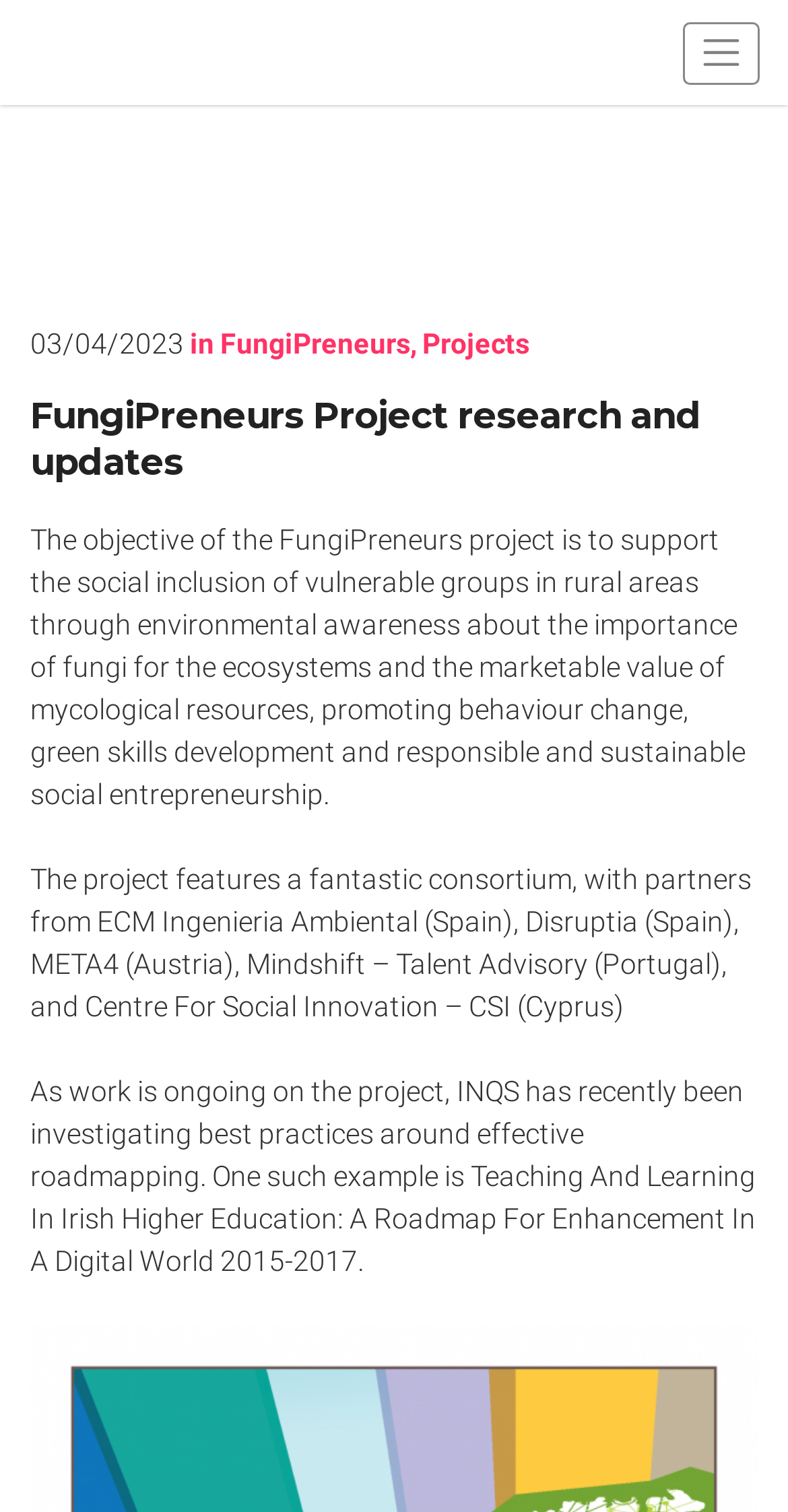Respond to the question below with a concise word or phrase:
What is the topic of the roadmap being investigated?

Effective roadmapping